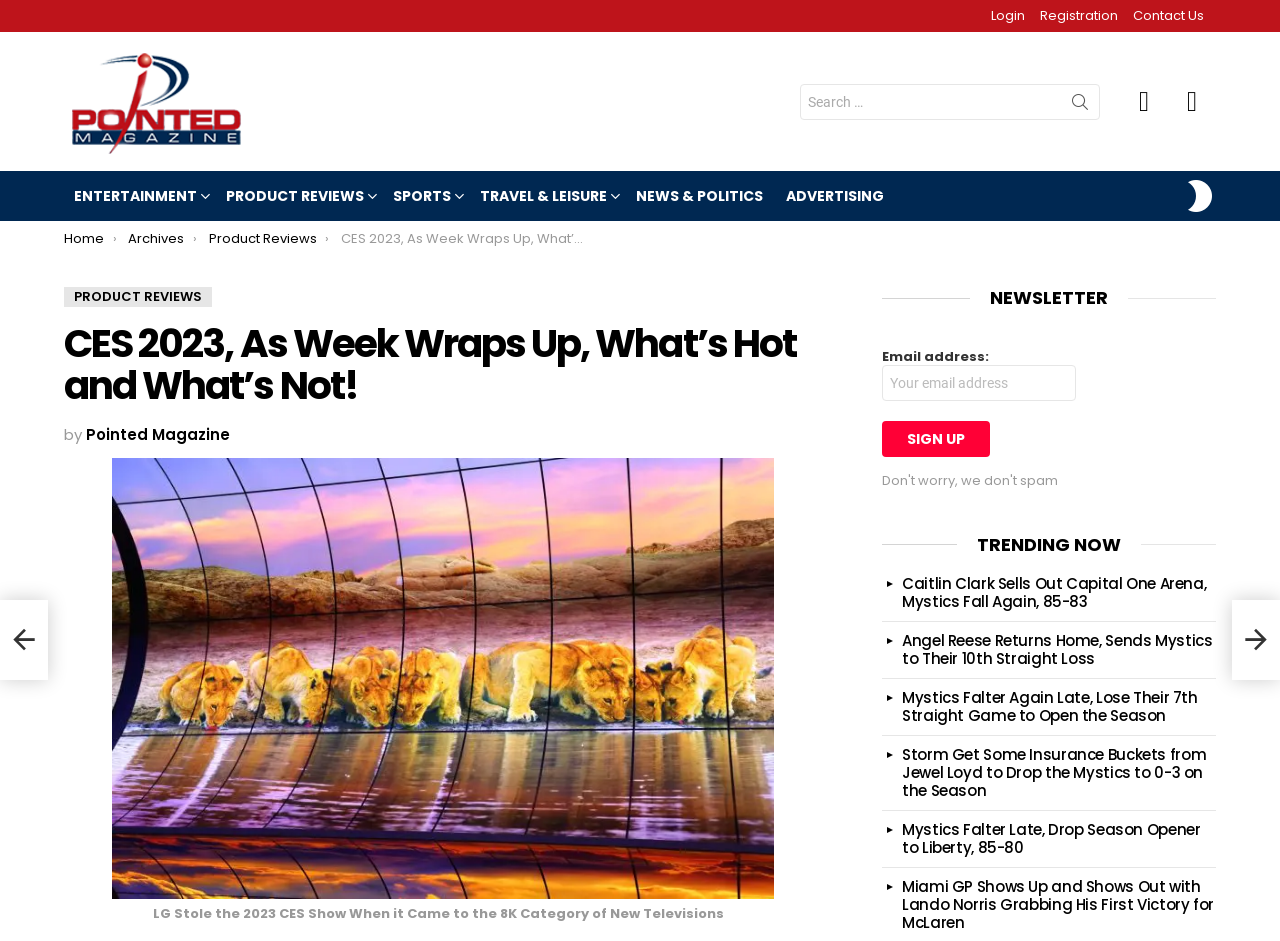Answer the question with a brief word or phrase:
What is the category of the article below the main article?

NEWSLETTER